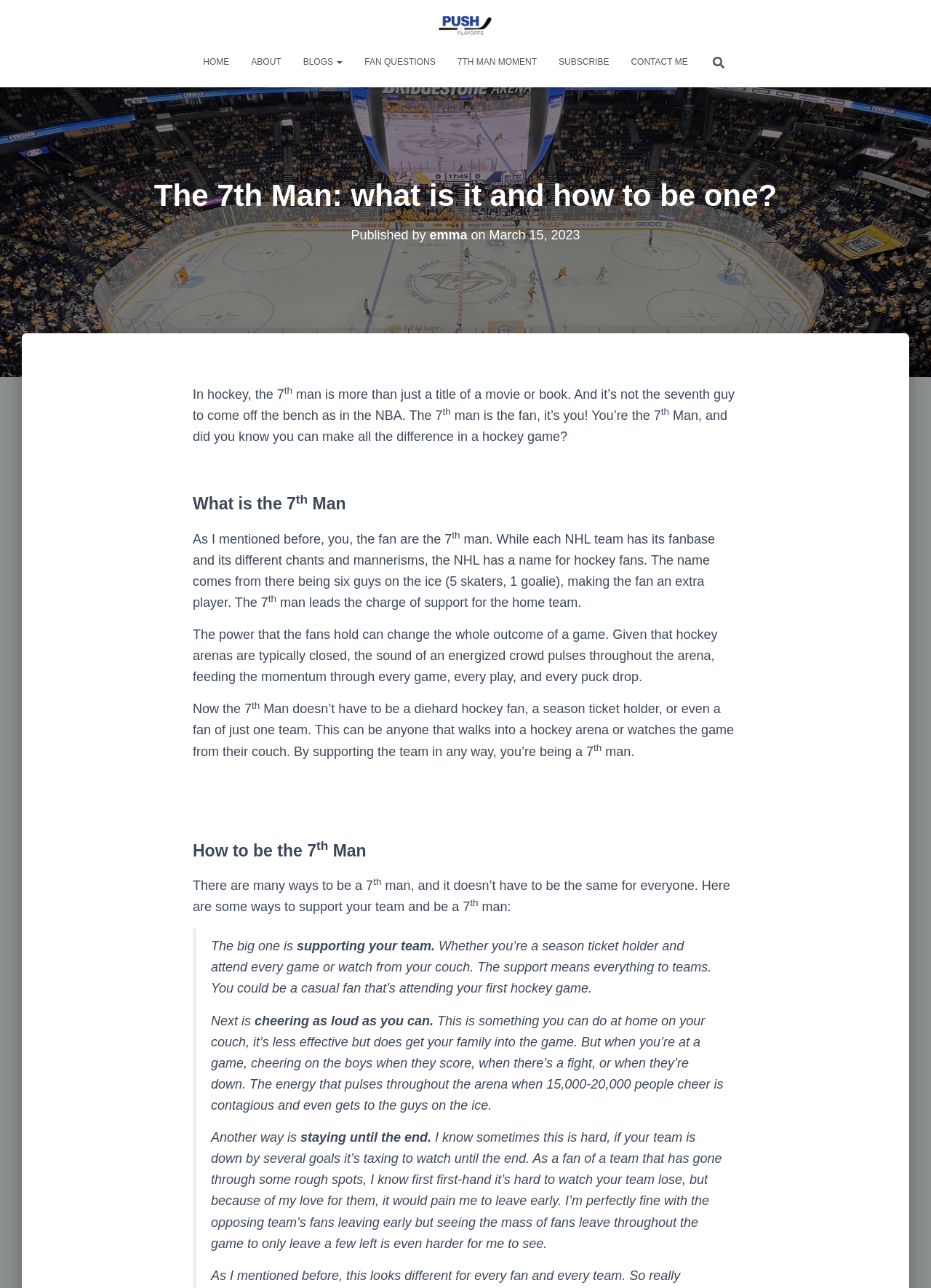Please identify and generate the text content of the webpage's main heading.

The 7th Man: what is it and how to be one?